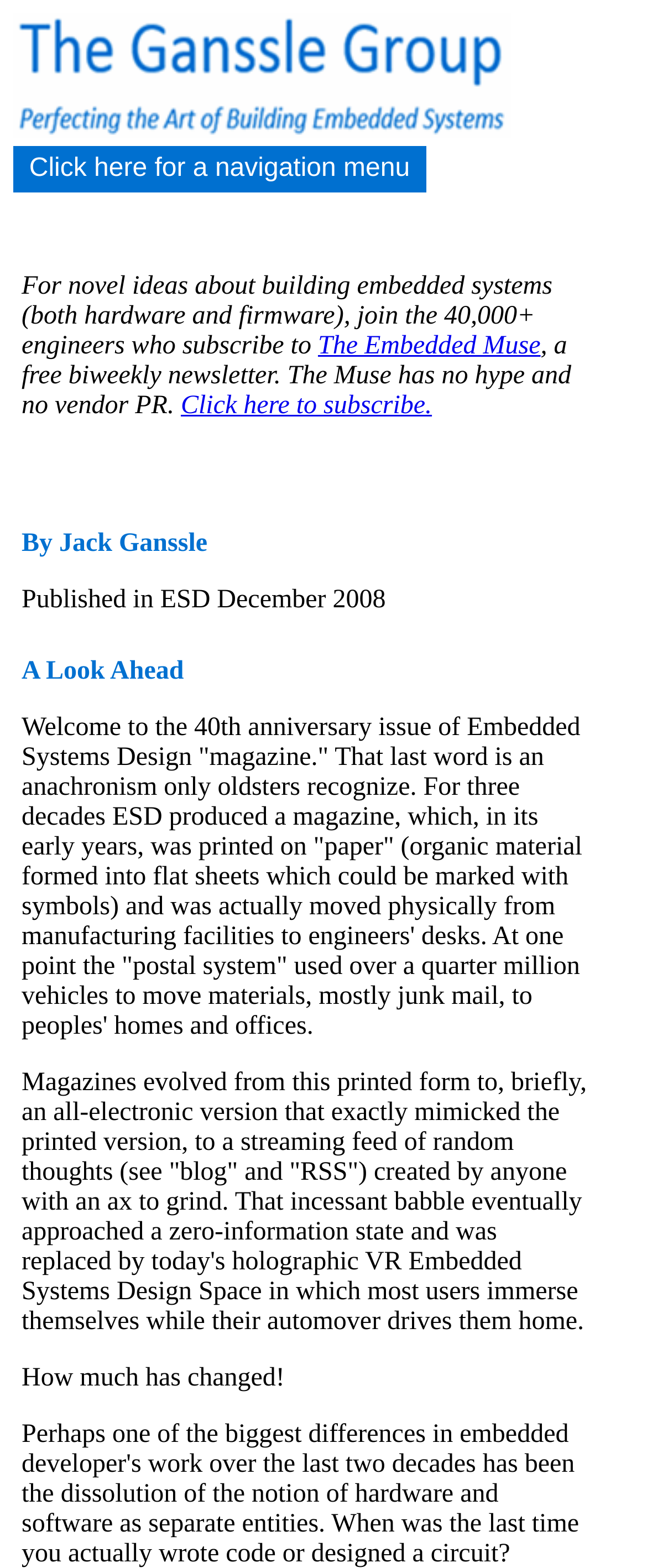Offer a comprehensive description of the webpage’s content and structure.

The webpage is about embedded systems, featuring articles, newsletters, classes, and more. At the top-left corner, there is a logo of "The Ganssle Group" with a link to it. Next to the logo, there is a link to a navigation menu. 

Below the logo and navigation menu, there is a table with a single row and column. Inside the table cell, there is a paragraph of text that describes "The Embedded Muse", a free biweekly newsletter about building embedded systems. The paragraph includes two links: one to "The Embedded Muse" and another to subscribe to the newsletter.

Underneath the table, there is a heading "By Jack Ganssle" followed by a static text "Published in ESD December 2008". 

Further down, there is another heading "A Look Ahead" followed by three blocks of static text. The first block of text welcomes readers to the 40th anniversary issue of Embedded Systems Design and describes the evolution of magazines from printed form to electronic versions. The second block of text continues the description of the evolution of magazines, mentioning the rise of blogs, RSS, and eventually, holographic VR Embedded Systems Design Space. The third block of text is a brief statement "How much has changed!".